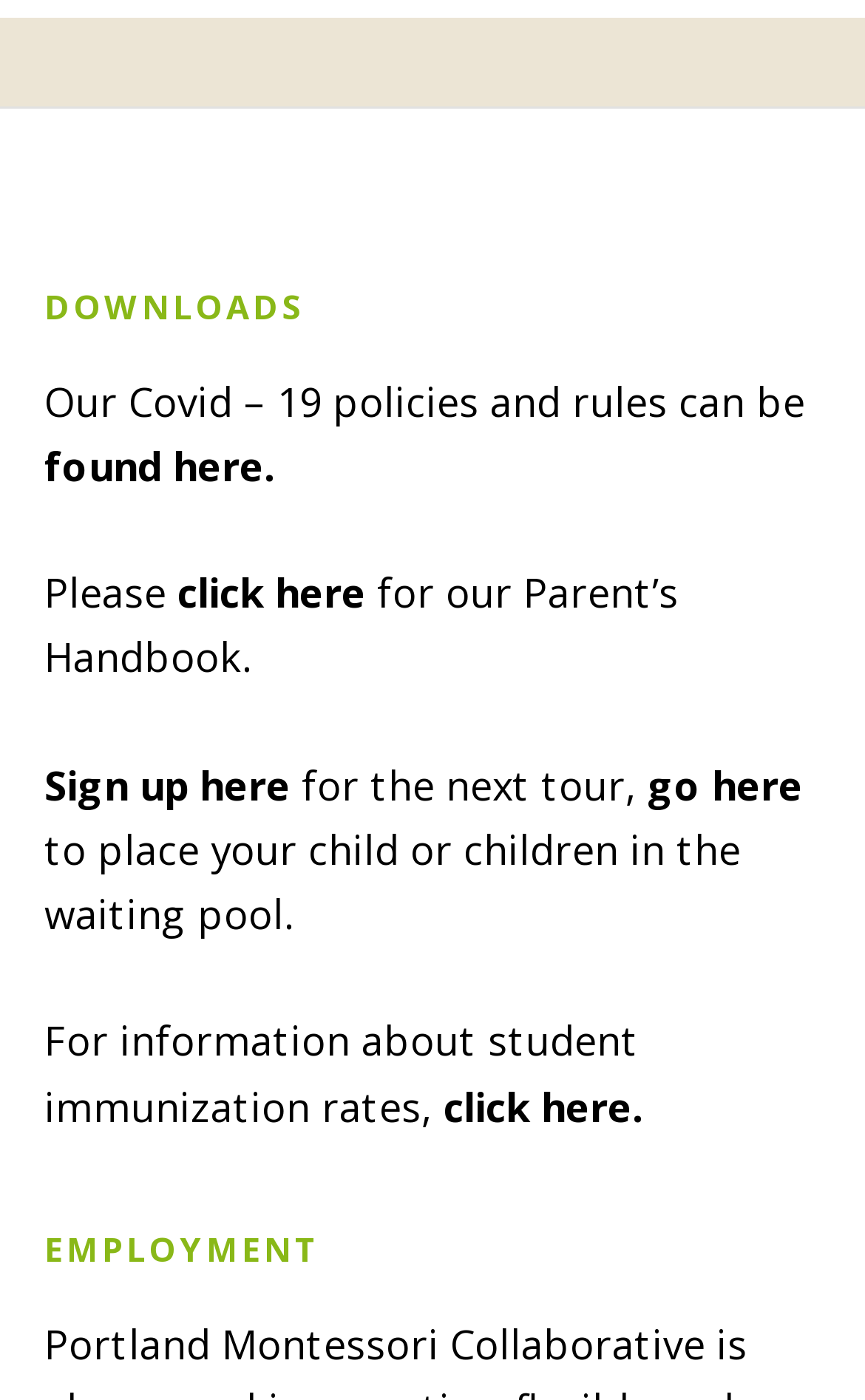Where can I find the Parent's Handbook?
Please give a detailed and elaborate answer to the question.

According to the webpage, the Parent's Handbook can be accessed by clicking on the 'click here' link, which is located below the text 'Please'.